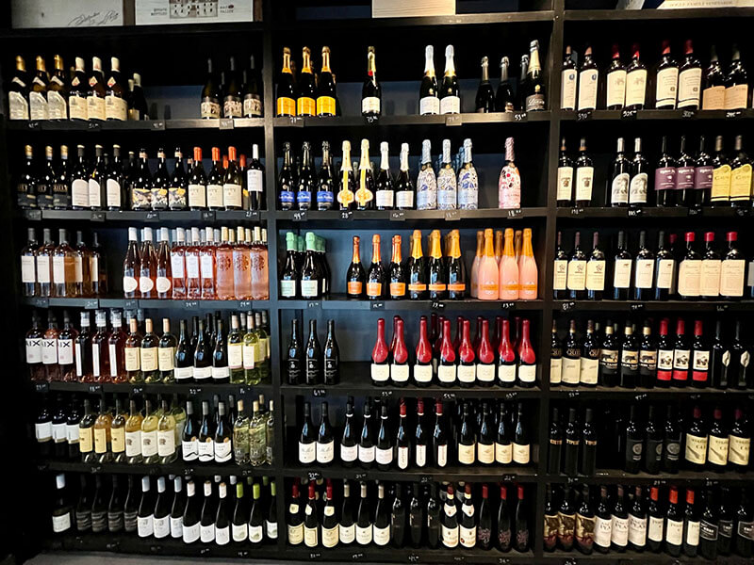Examine the image carefully and respond to the question with a detailed answer: 
What is the atmosphere of the shop?

This sophisticated presentation invites visitors to explore and discover rare finds and classic favorites, making it a true haven for oenophiles.